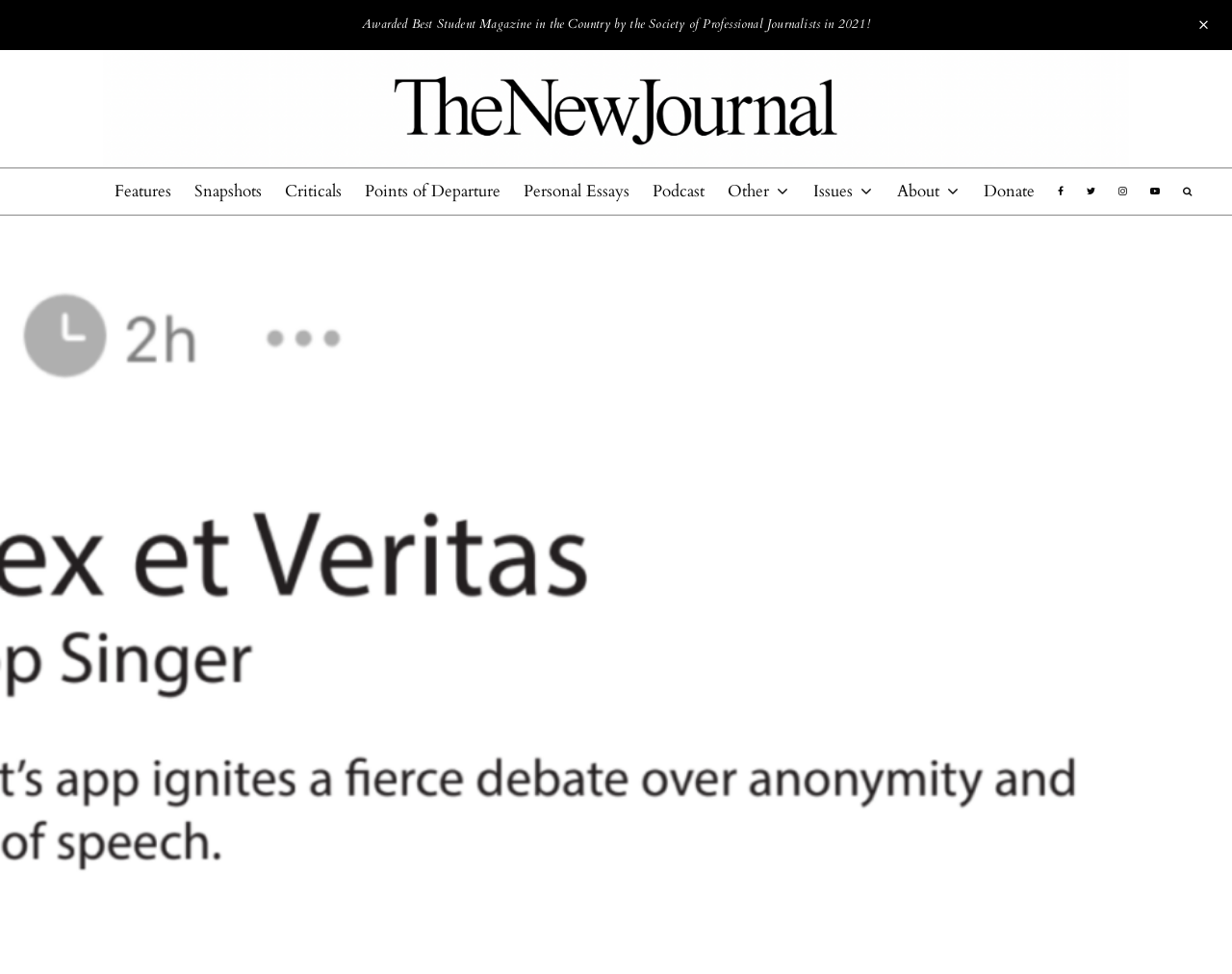Can you identify the bounding box coordinates of the clickable region needed to carry out this instruction: 'Go to the About page'? The coordinates should be four float numbers within the range of 0 to 1, stated as [left, top, right, bottom].

[0.719, 0.173, 0.789, 0.22]